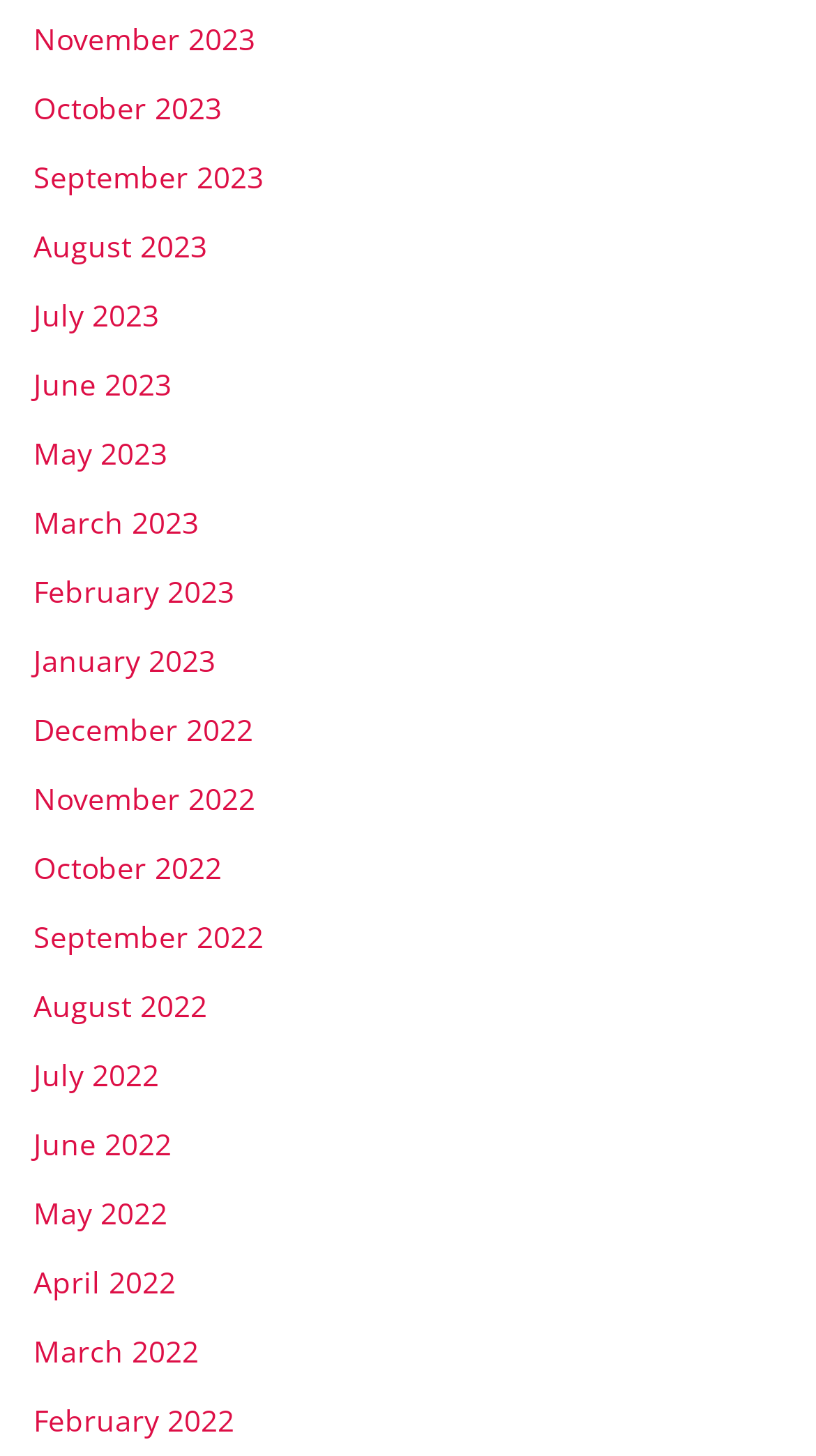What is the earliest month listed?
Using the image, provide a detailed and thorough answer to the question.

I examined the links on the webpage and determined that the earliest month listed is 'January 2022', which is the last link in the vertical list.